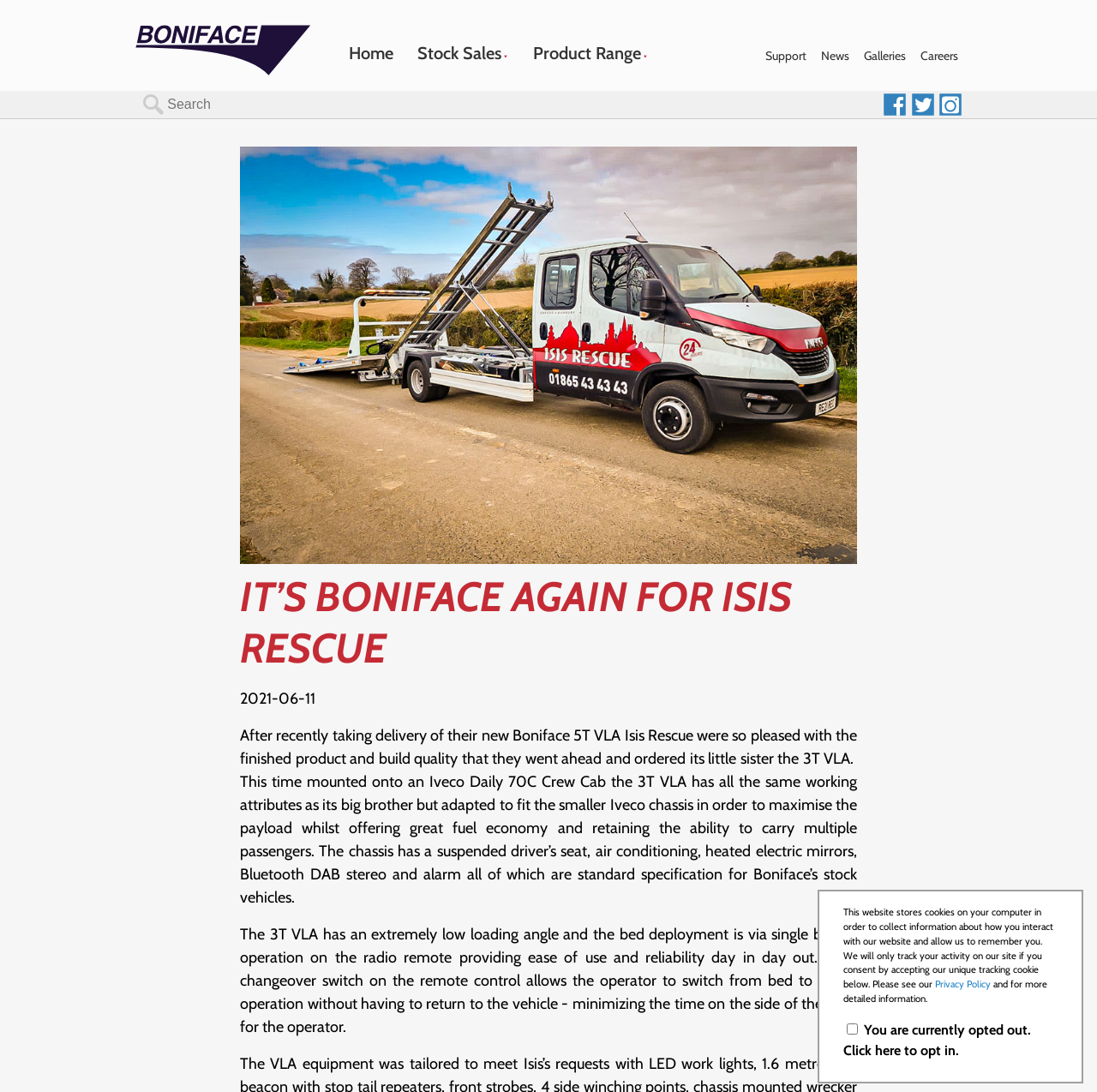Locate the bounding box of the UI element based on this description: "About us". Provide four float numbers between 0 and 1 as [left, top, right, bottom].

None